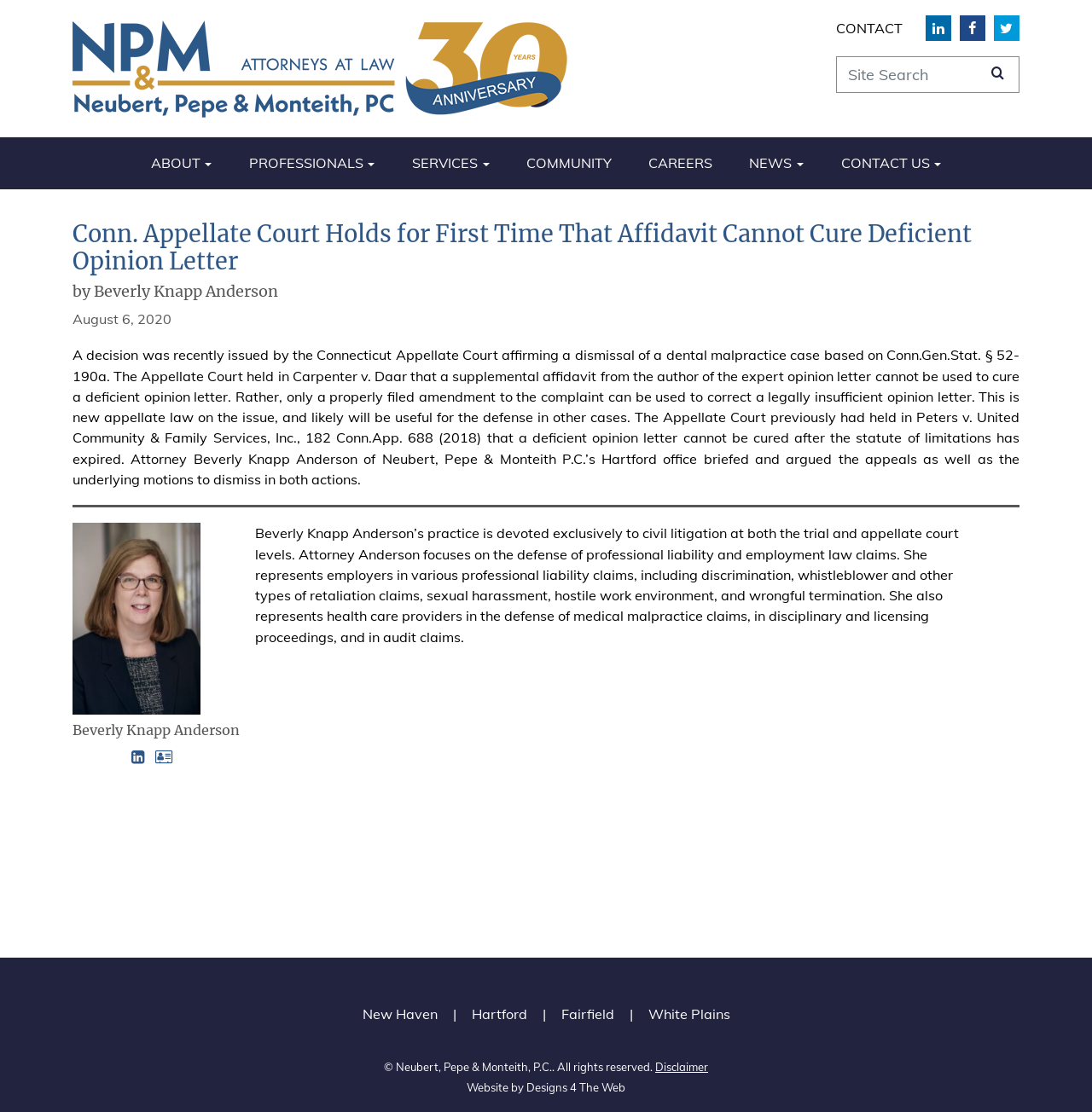Please reply to the following question using a single word or phrase: 
What is the purpose of the search bar?

Site Search